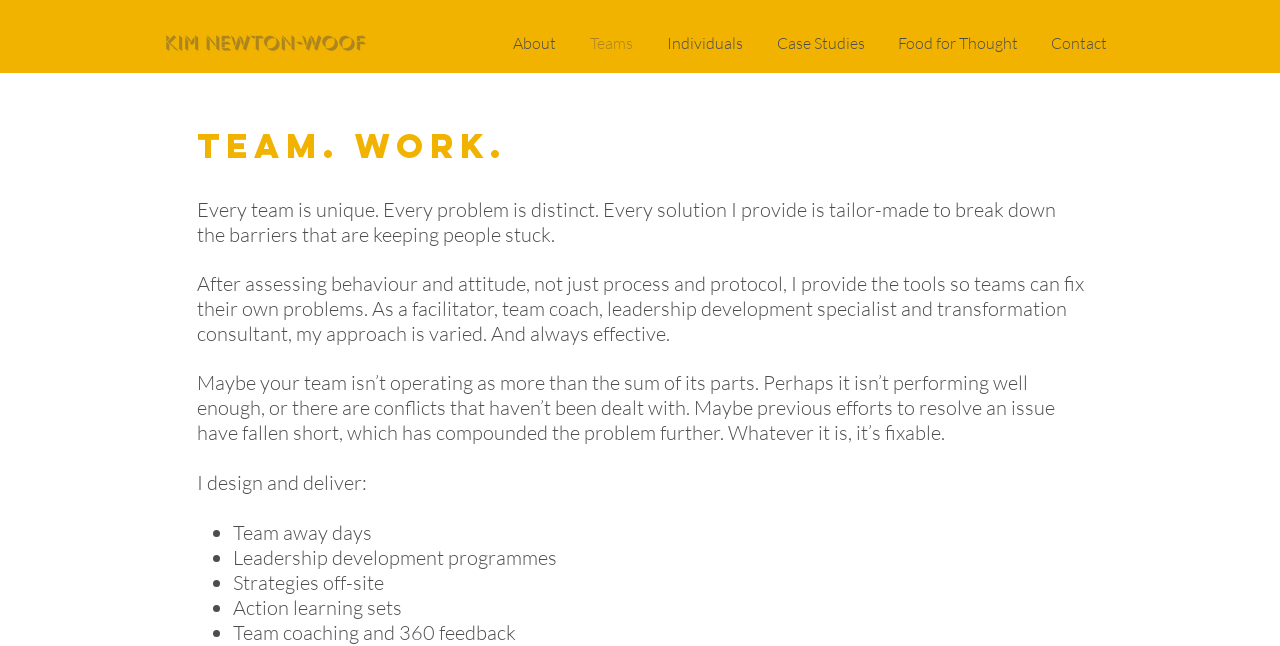Reply to the question with a brief word or phrase: What is the main topic of the webpage?

Team coaching